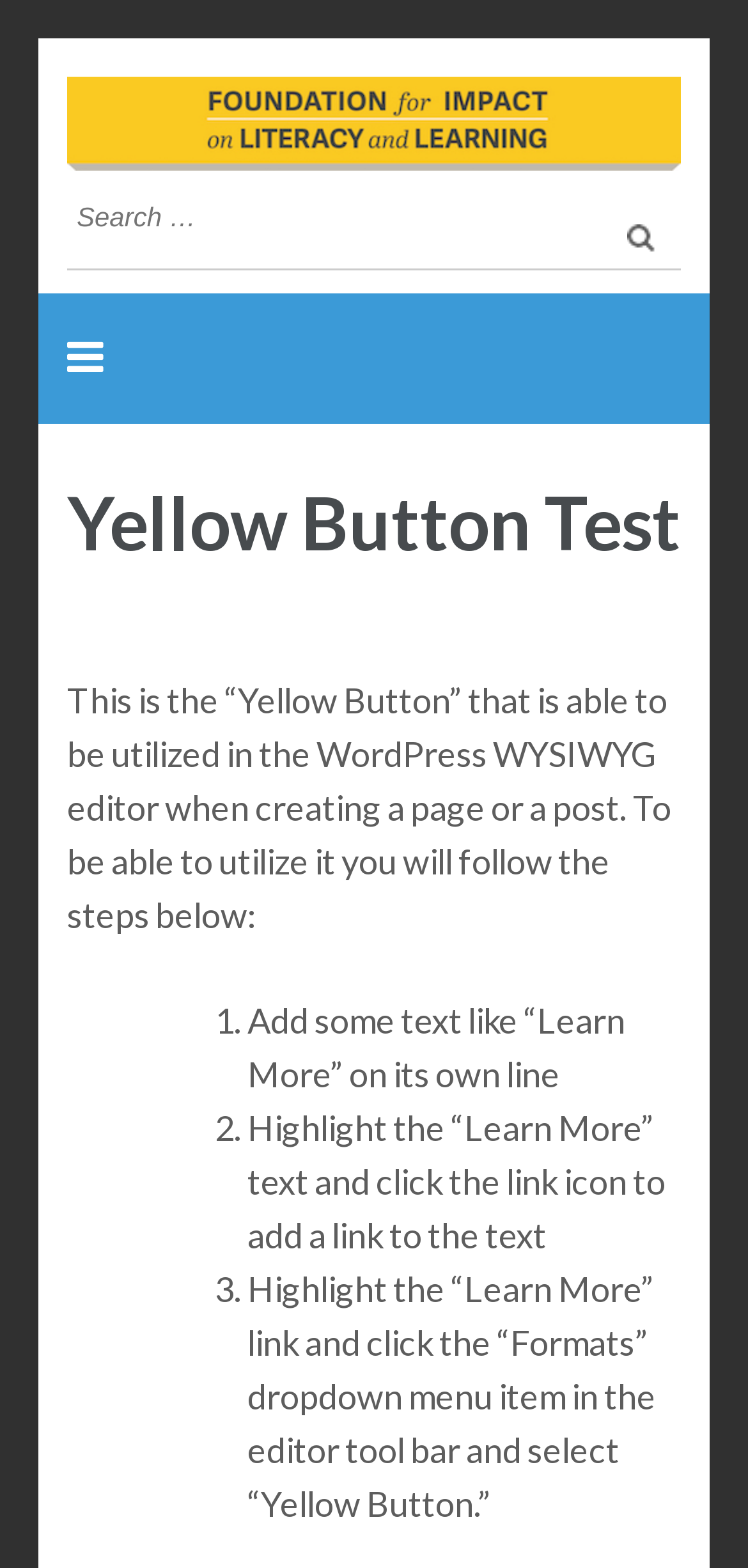What is the purpose of the Yellow Button?
Look at the image and construct a detailed response to the question.

Based on the webpage content, the Yellow Button is a feature that can be used in the WordPress WYSIWYG editor when creating a page or a post. The webpage provides steps to utilize the Yellow Button, indicating its purpose is to enhance the editing experience in WordPress.